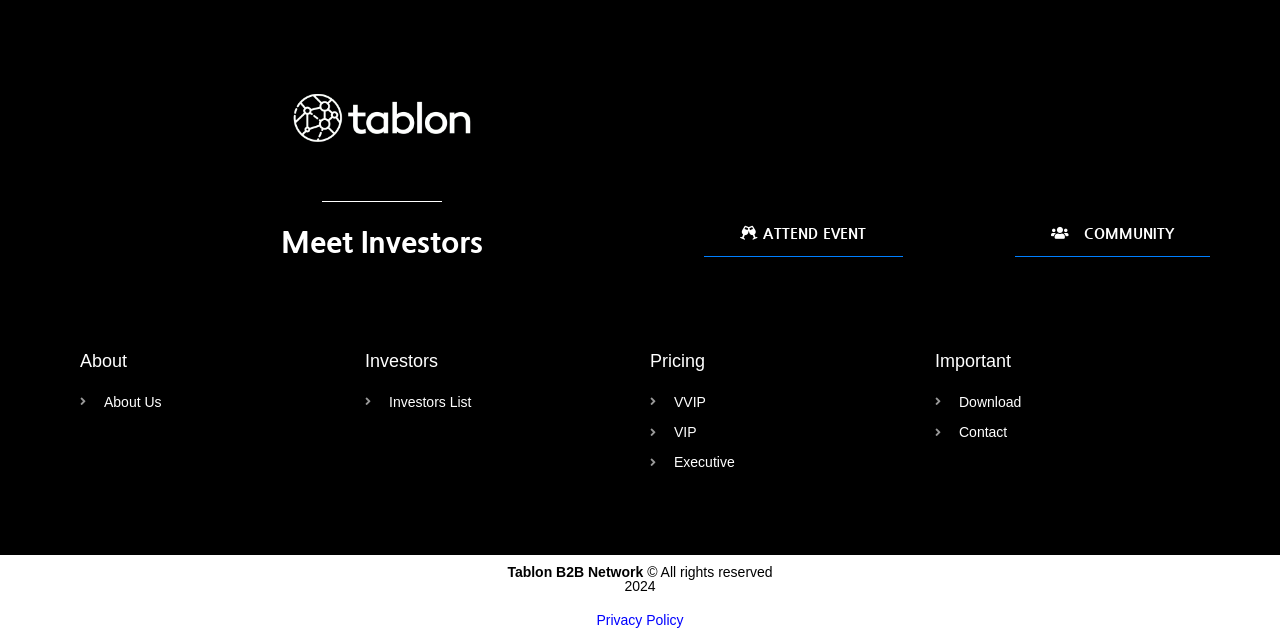What is the purpose of the 'Meet Investors' section?
Please provide a single word or phrase based on the screenshot.

To meet investors